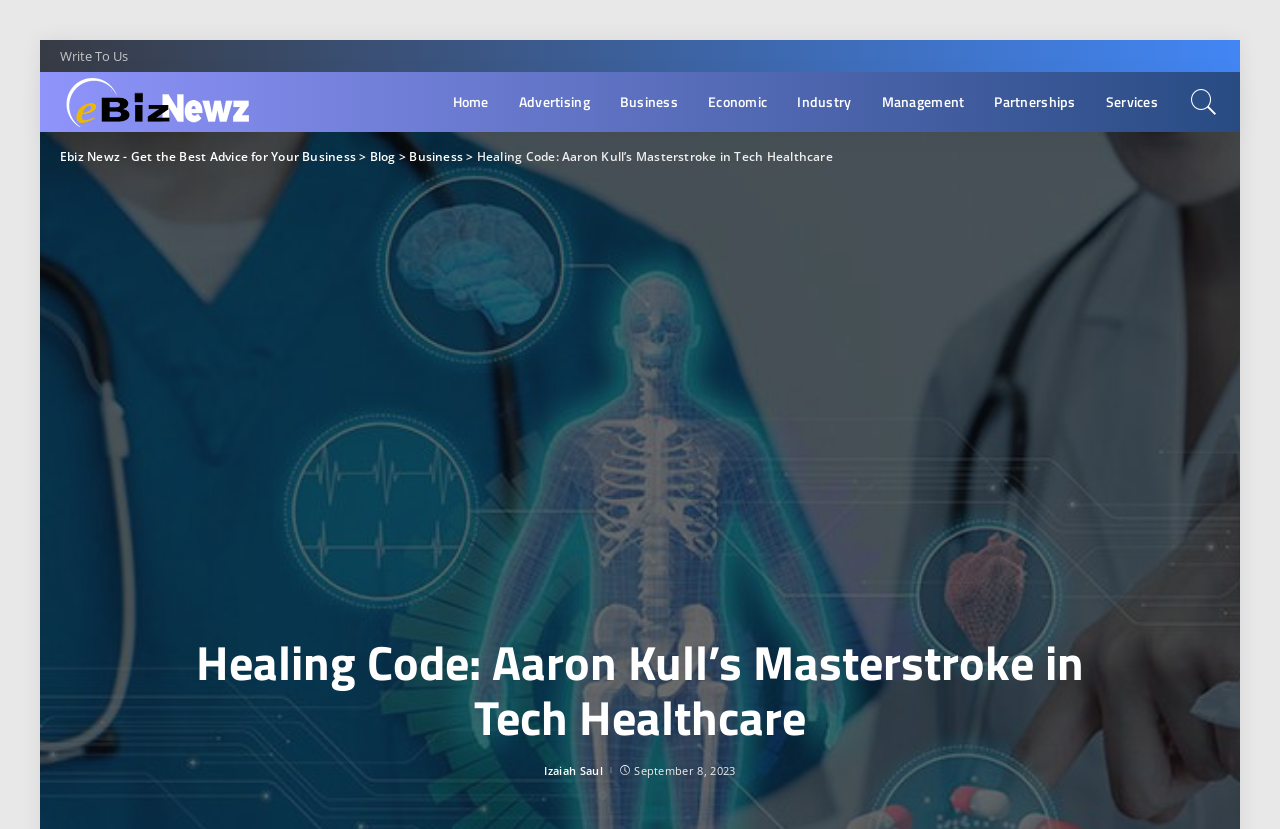Determine the bounding box coordinates of the area to click in order to meet this instruction: "Click on Home".

[0.342, 0.087, 0.394, 0.159]